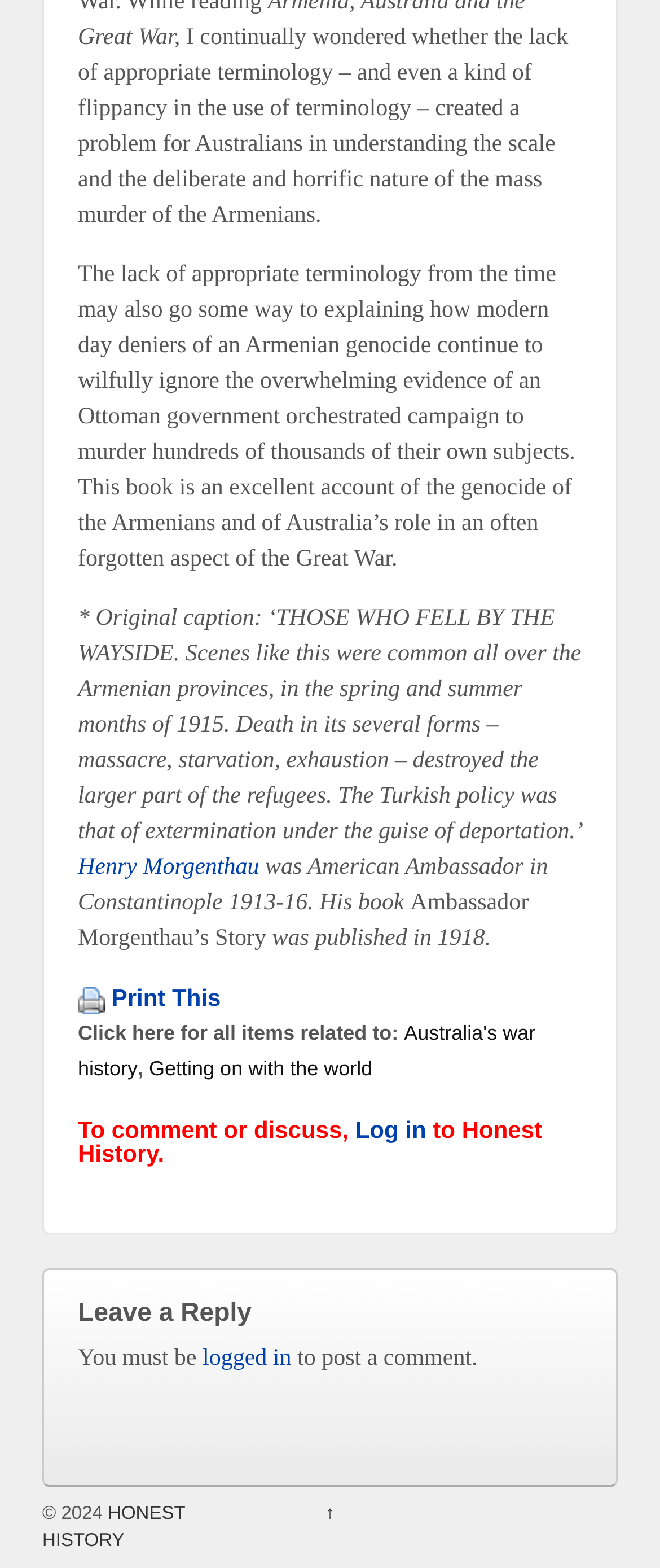Determine the bounding box coordinates for the clickable element required to fulfill the instruction: "Click on 'Australia's war history'". Provide the coordinates as four float numbers between 0 and 1, i.e., [left, top, right, bottom].

[0.118, 0.652, 0.811, 0.689]